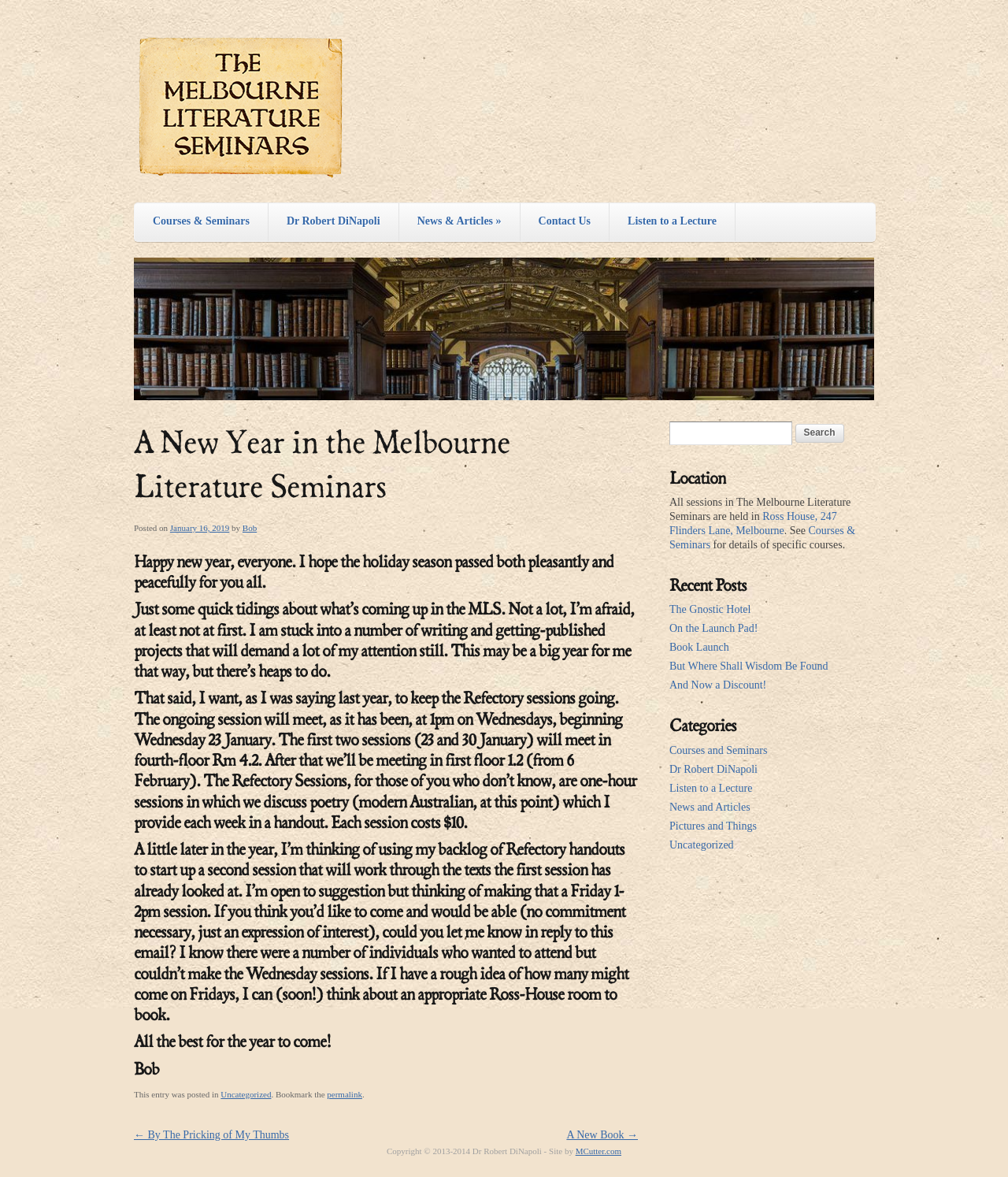What is the cost of each Refectory session?
Answer the question using a single word or phrase, according to the image.

$10